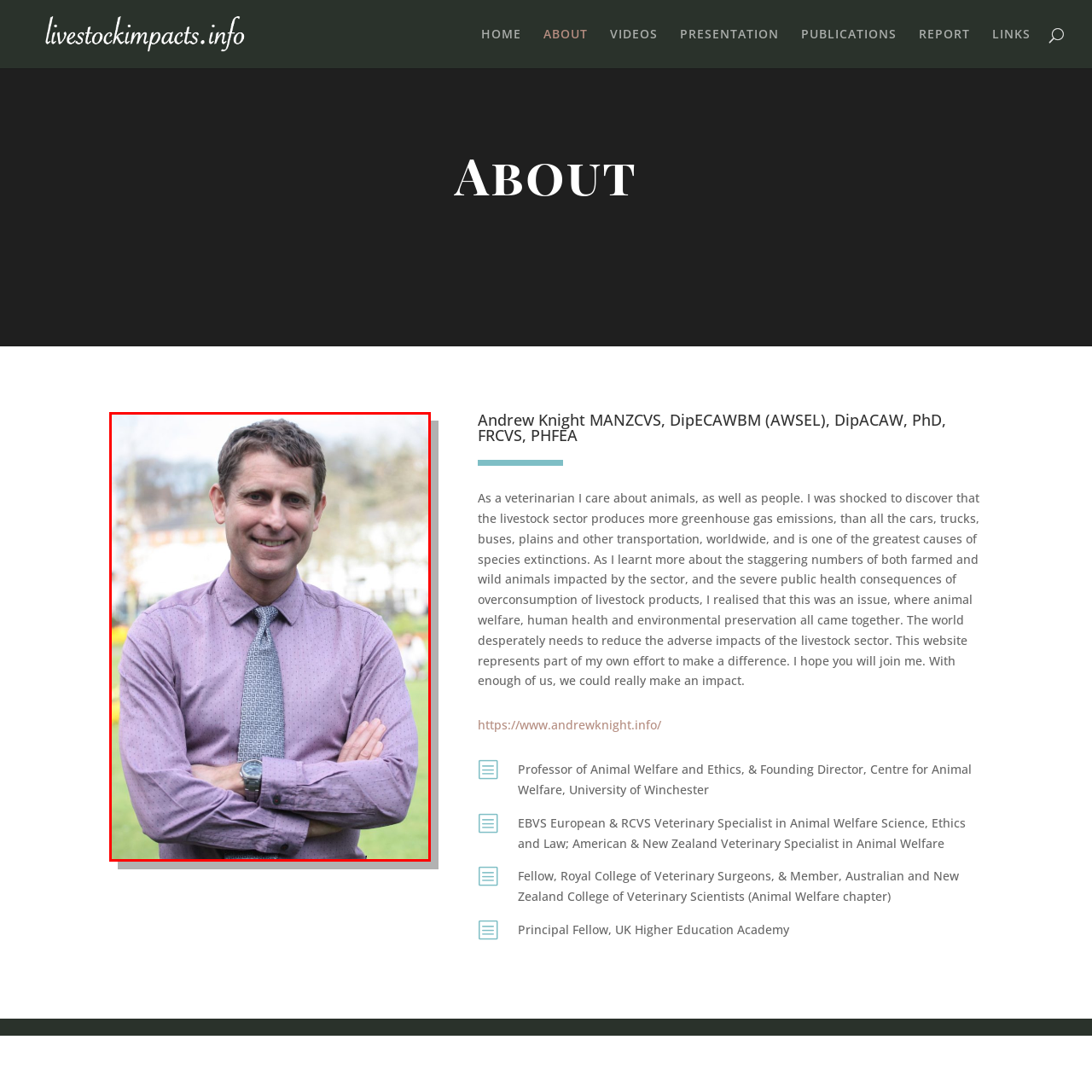Is the man indoors or outdoors? Study the image bordered by the red bounding box and answer briefly using a single word or a phrase.

Outdoors